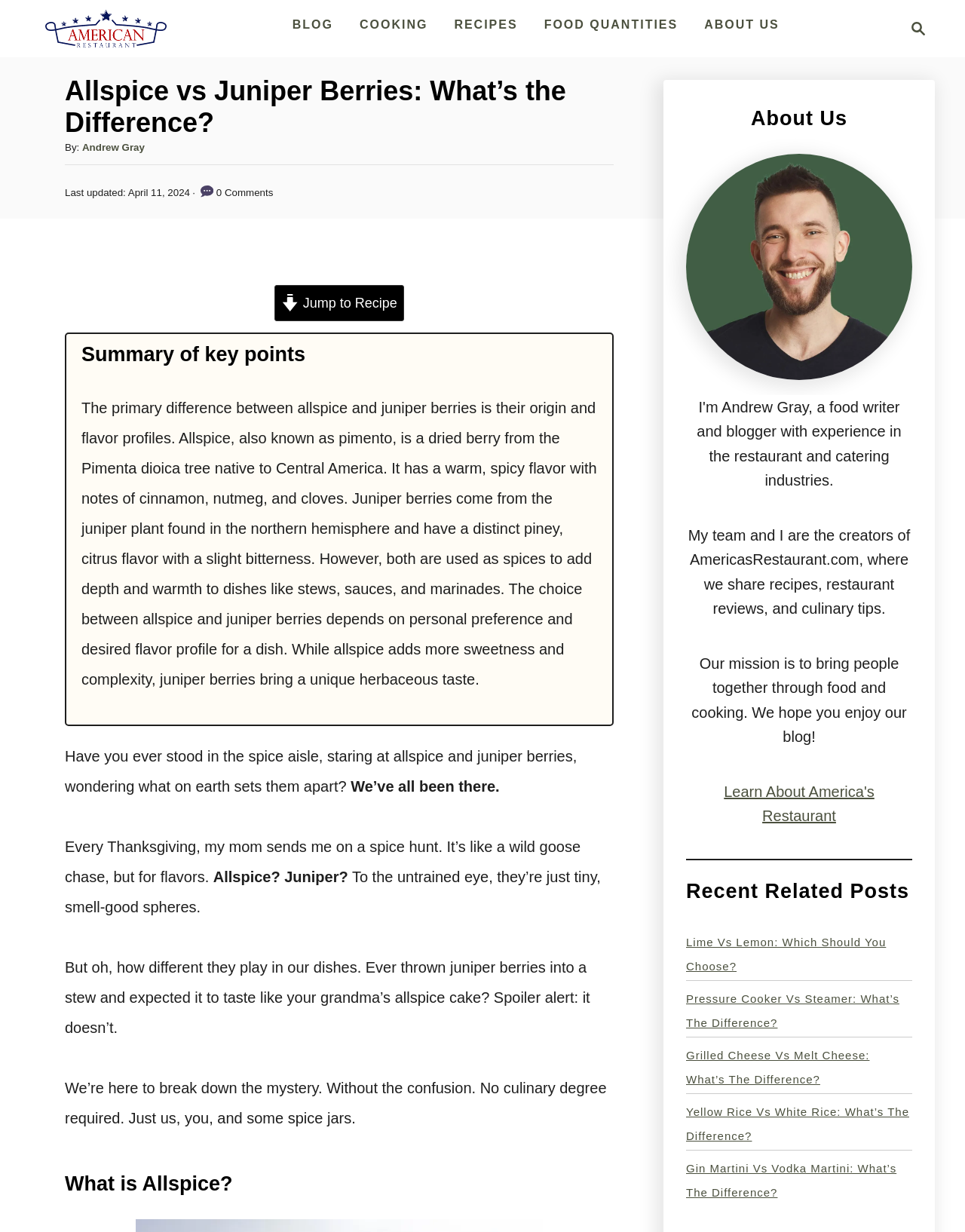Identify the bounding box coordinates of the clickable region necessary to fulfill the following instruction: "Jump to the recipe". The bounding box coordinates should be four float numbers between 0 and 1, i.e., [left, top, right, bottom].

[0.285, 0.231, 0.419, 0.261]